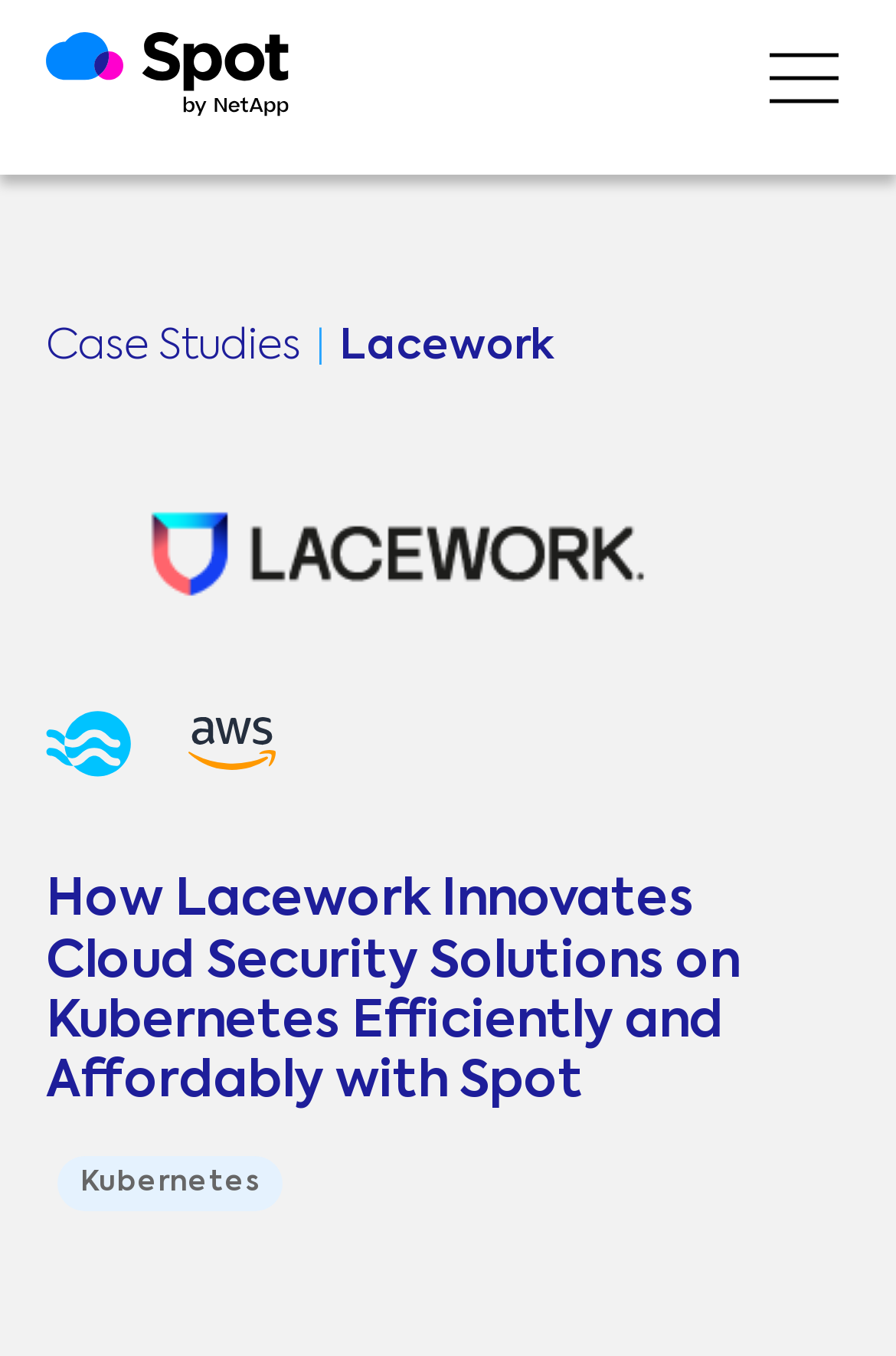Describe the entire webpage, focusing on both content and design.

The webpage is about a case study on how Lacework innovates cloud security solutions on Kubernetes efficiently and affordably with Spot. At the top left of the page, there is a link and an image, which are likely a logo or a navigation element. On the top right, there is a button with an image, which may be a call-to-action or a navigation button. 

Below the top navigation elements, there are three horizontal elements: a "Case Studies" text, a "|" character, and a "Lacework" text, which are likely part of a breadcrumb navigation. 

Below the breadcrumb navigation, there is a large image, which is likely the logo of the case study or a related image. To the right of the large image, there are two smaller images, which may be icons or decorative elements. 

The main content of the page is a heading that summarizes the case study, which is "How Lacework Innovates Cloud Security Solutions on Kubernetes Efficiently and Affordably with Spot". This heading is located at the center of the page, spanning almost the entire width.